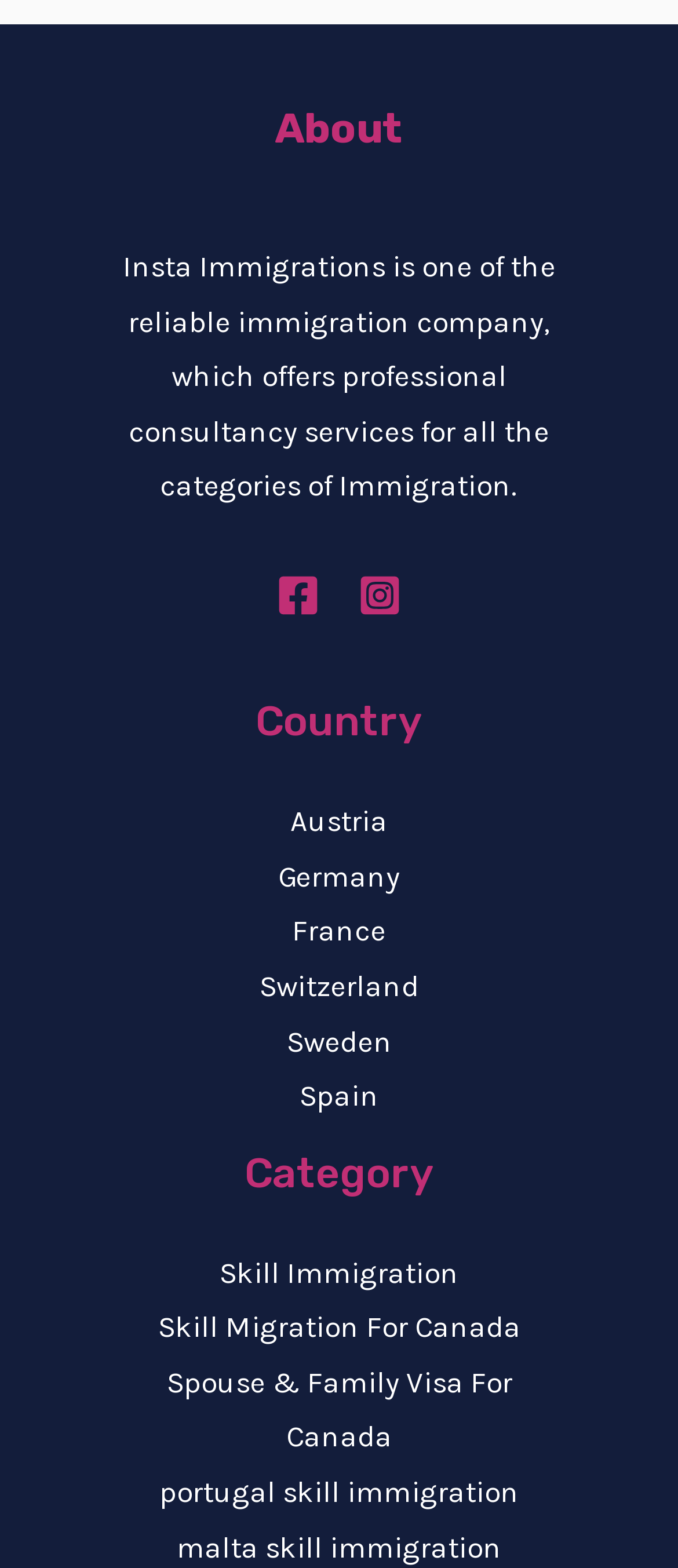Locate the bounding box coordinates of the clickable part needed for the task: "Learn about Skill Immigration".

[0.323, 0.8, 0.677, 0.822]